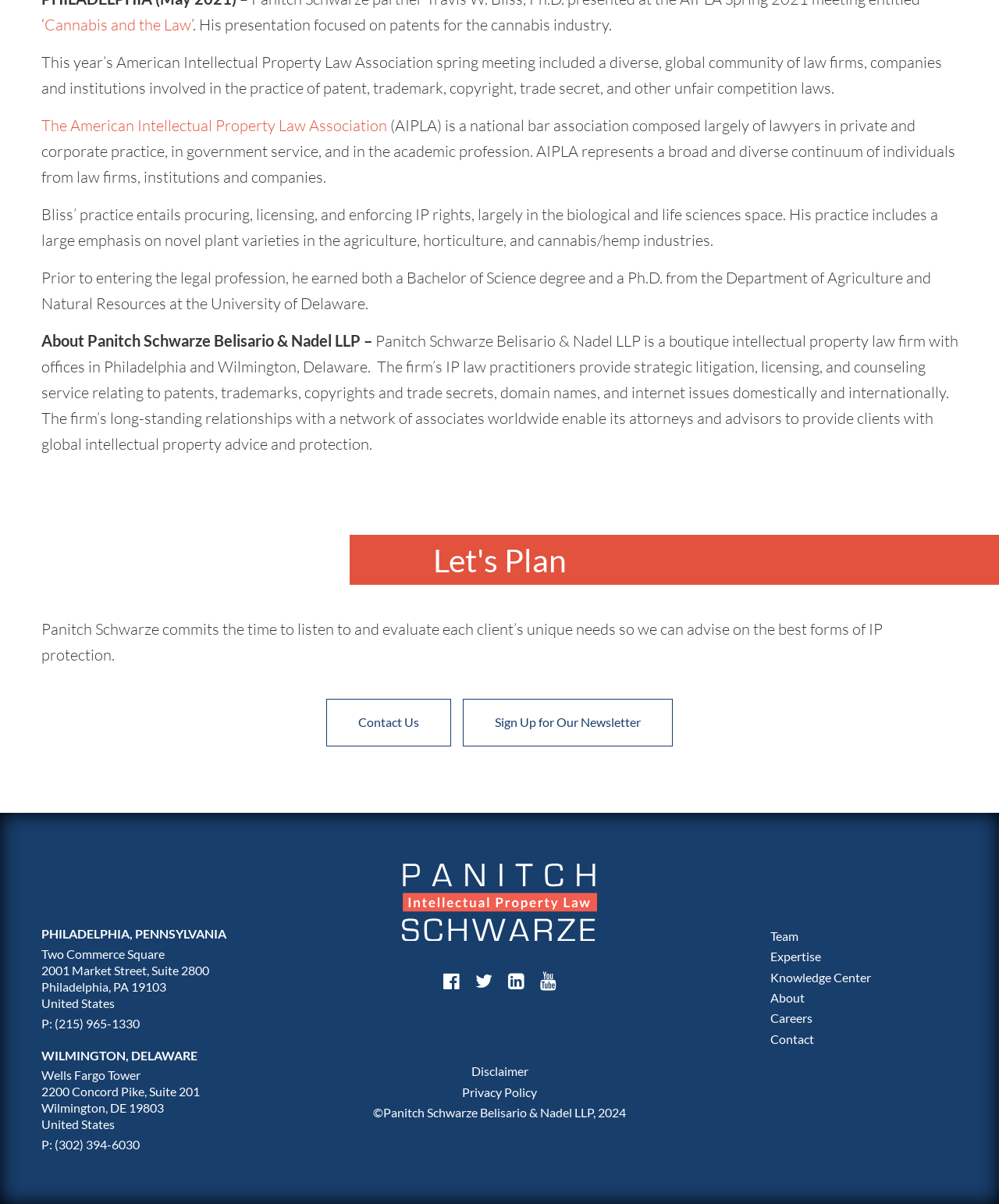Based on the element description P: (215) 965-1330, identify the bounding box of the UI element in the given webpage screenshot. The coordinates should be in the format (top-left x, top-left y, bottom-right x, bottom-right y) and must be between 0 and 1.

[0.041, 0.843, 0.229, 0.857]